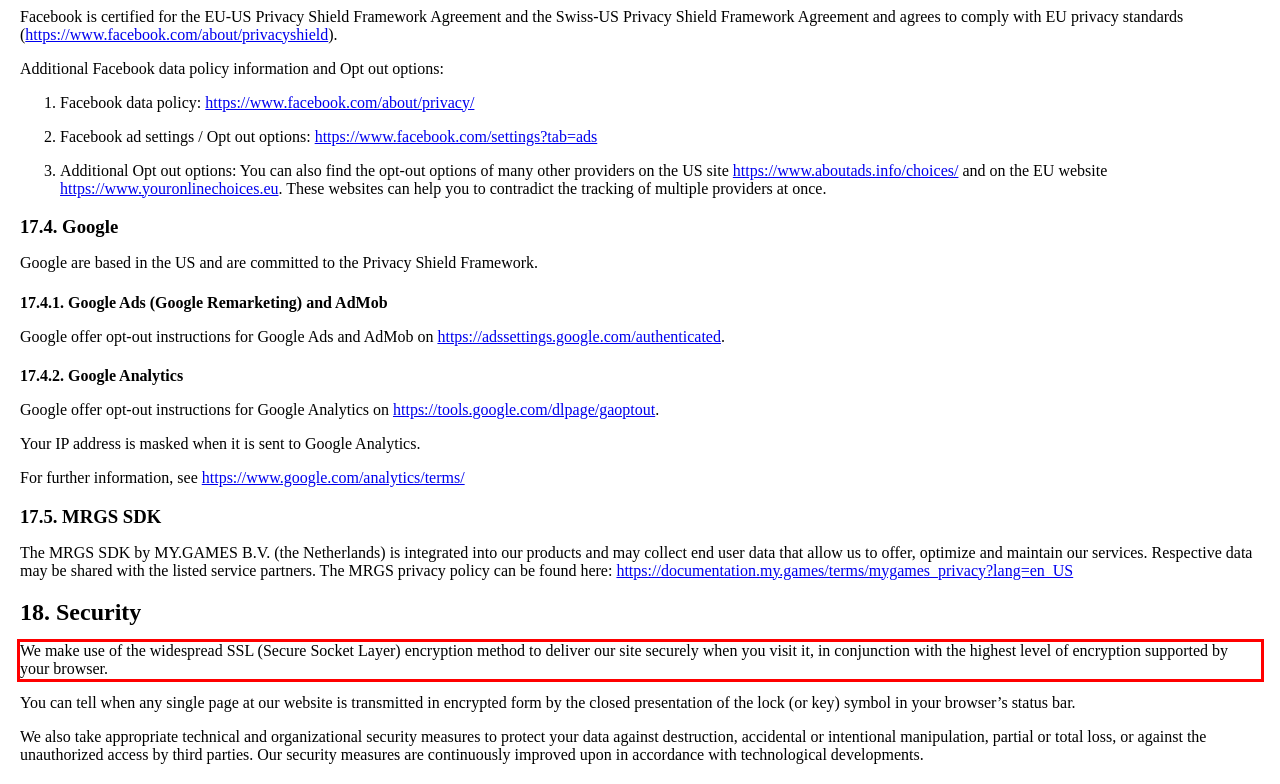Within the screenshot of a webpage, identify the red bounding box and perform OCR to capture the text content it contains.

We make use of the widespread SSL (Secure Socket Layer) encryption method to deliver our site securely when you visit it, in conjunction with the highest level of encryption supported by your browser.